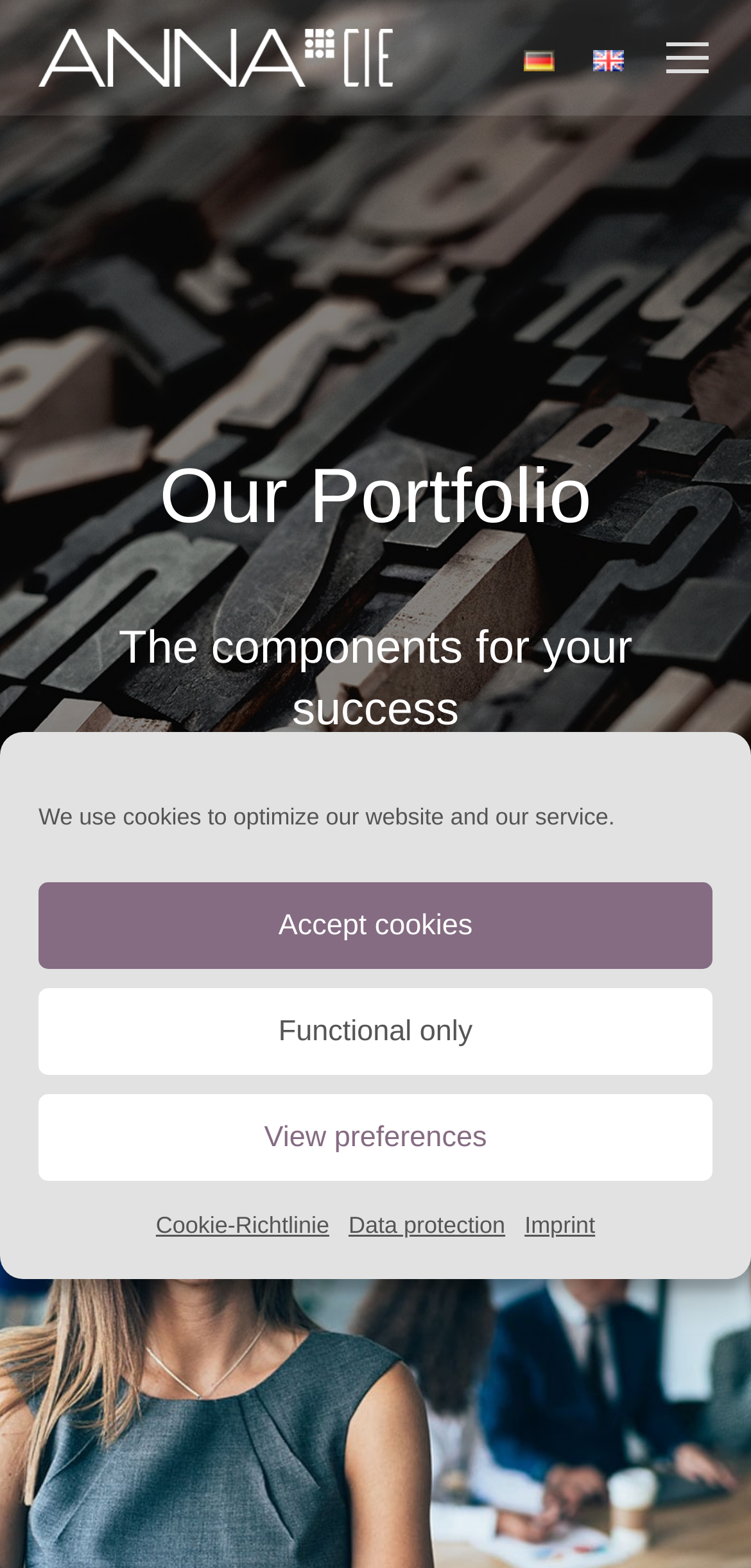Elaborate on the webpage's design and content in a detailed caption.

The webpage is about ANNA+Cie's portfolio, with a focus on female leadership development programs. At the top left, there is a logo of ANNA+Cie, accompanied by a link to the homepage. Below the logo, there is a heading "Our Portfolio" and a subheading "The components for your success". 

On the top right, there are language options, with links to switch between Deutsch and English, each accompanied by a small flag icon. 

In the middle of the page, there is a prominent dialog box for managing cookie consent, which takes up most of the width of the page. The dialog box contains a message about using cookies to optimize the website and service, along with three buttons: "Accept cookies", "Functional only", and "View preferences". Below the buttons, there are three links to "Cookie-Richtlinie", "Data protection", and "Imprint". 

At the bottom right, there is a link to "Go to Top" accompanied by an upward arrow icon. 

Additionally, there is a mobile menu icon at the top right corner, which is not visible on desktop view.